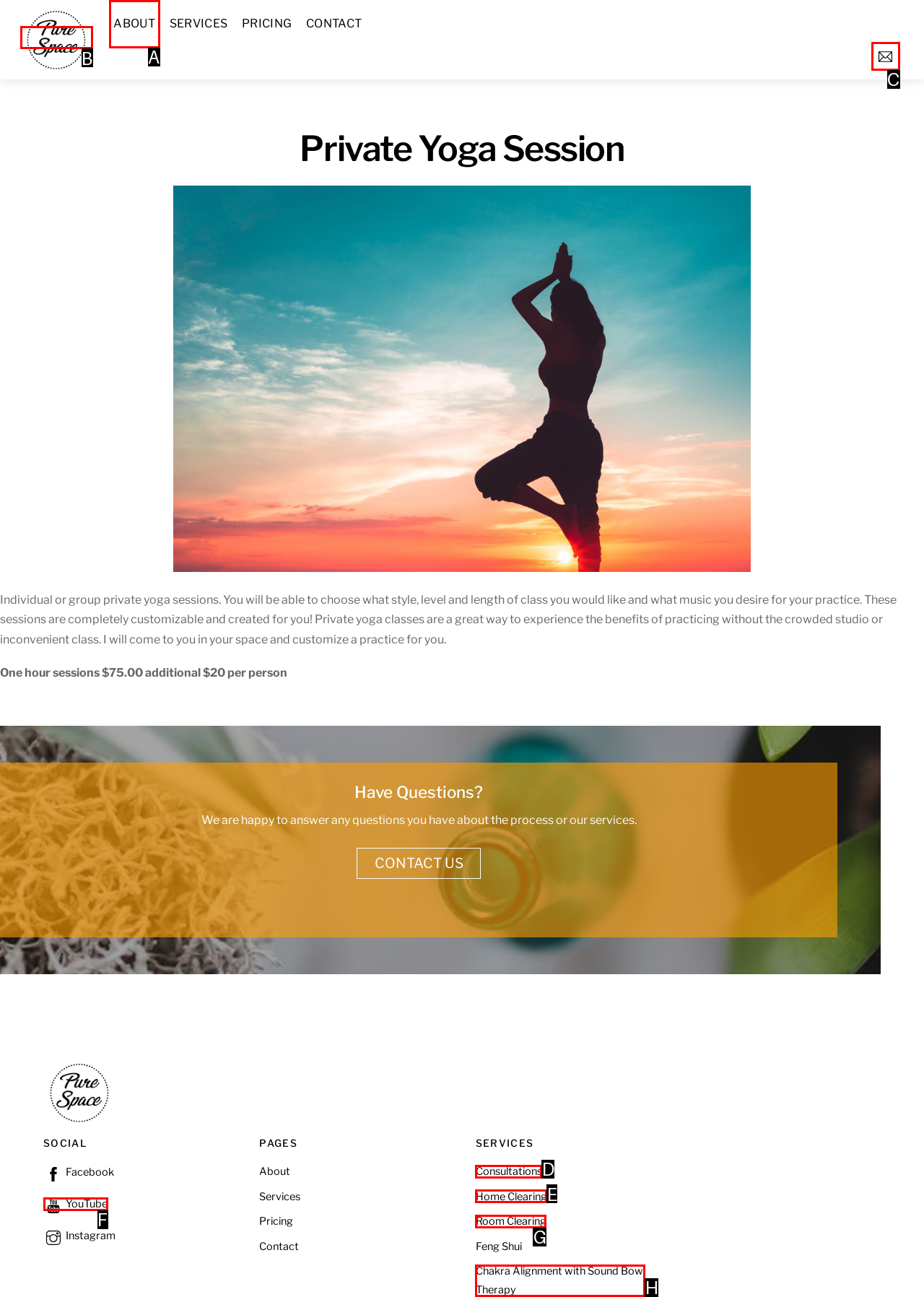Select the HTML element that needs to be clicked to carry out the task: Click on the 'ABOUT' link
Provide the letter of the correct option.

A